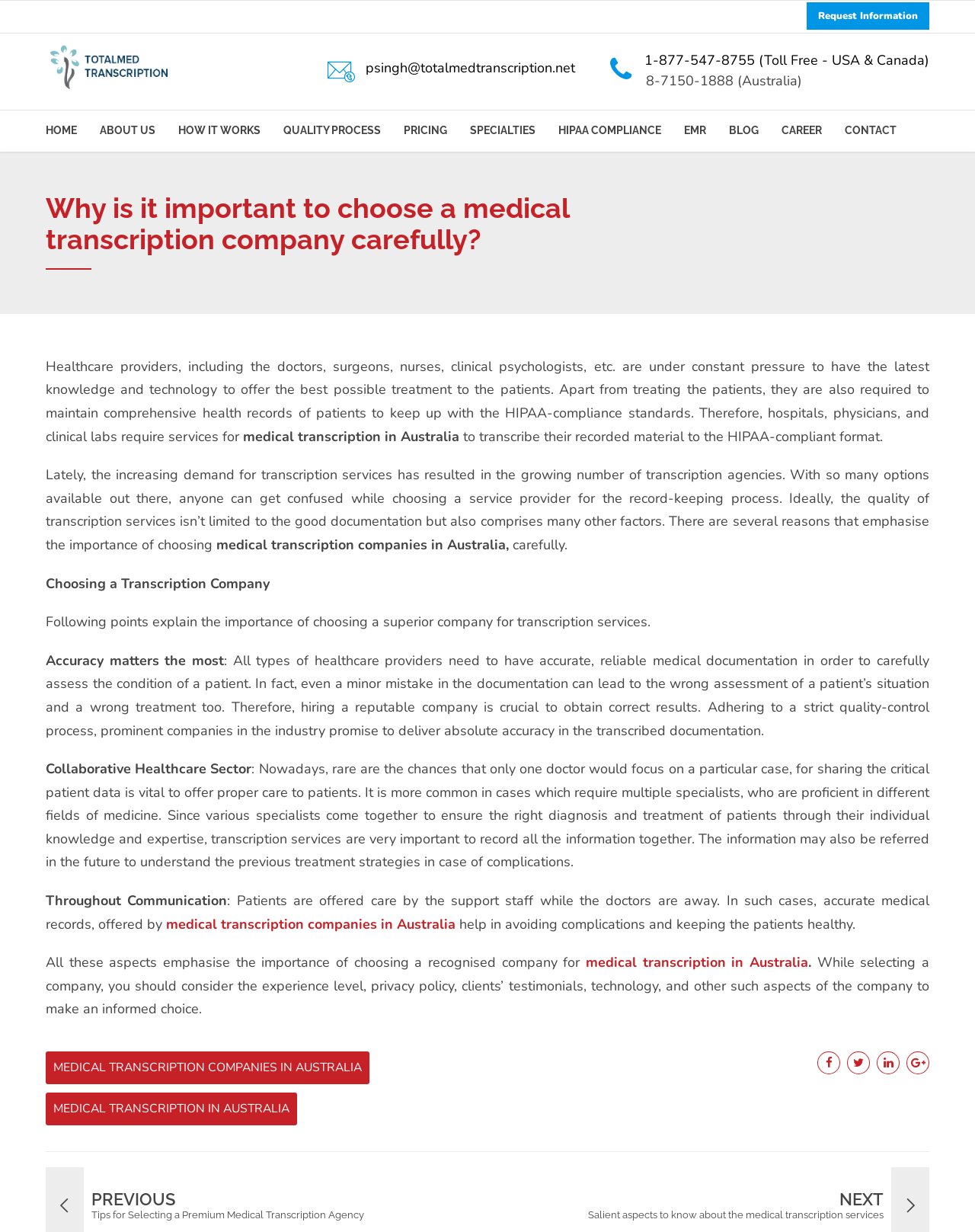Pinpoint the bounding box coordinates of the element to be clicked to execute the instruction: "Request information".

[0.827, 0.002, 0.953, 0.024]